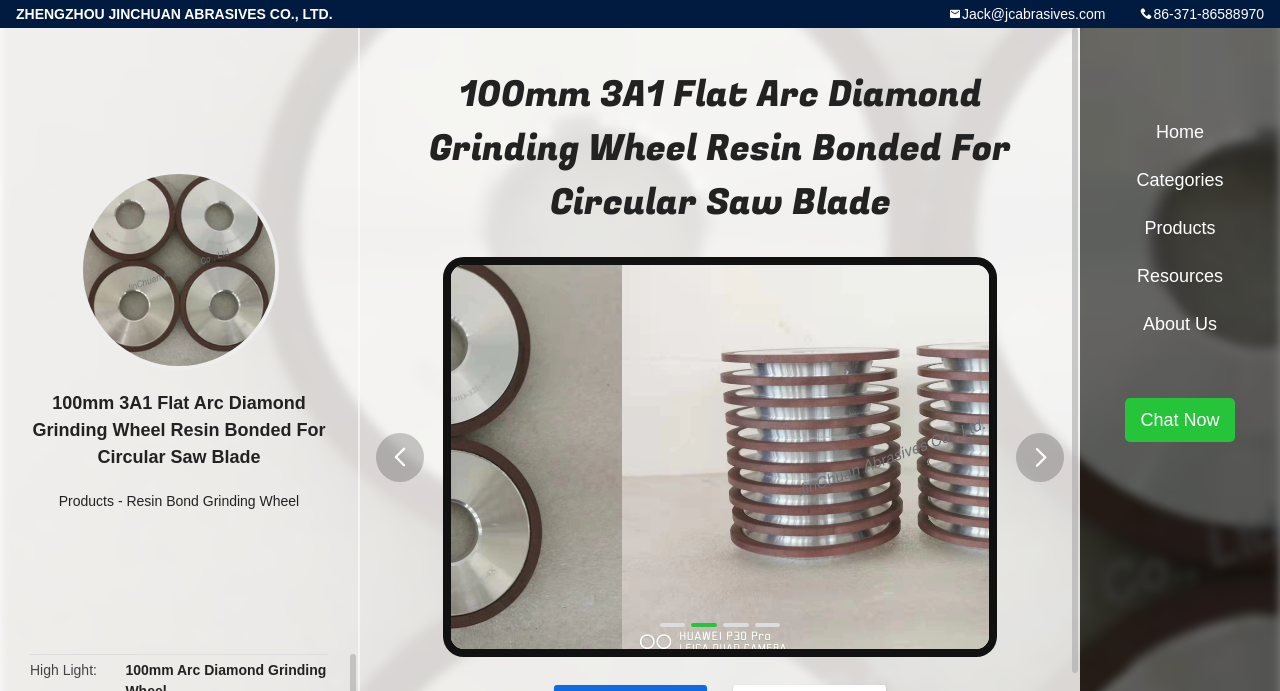Indicate the bounding box coordinates of the element that must be clicked to execute the instruction: "Send an email to the company". The coordinates should be given as four float numbers between 0 and 1, i.e., [left, top, right, bottom].

[0.741, 0.0, 0.864, 0.041]